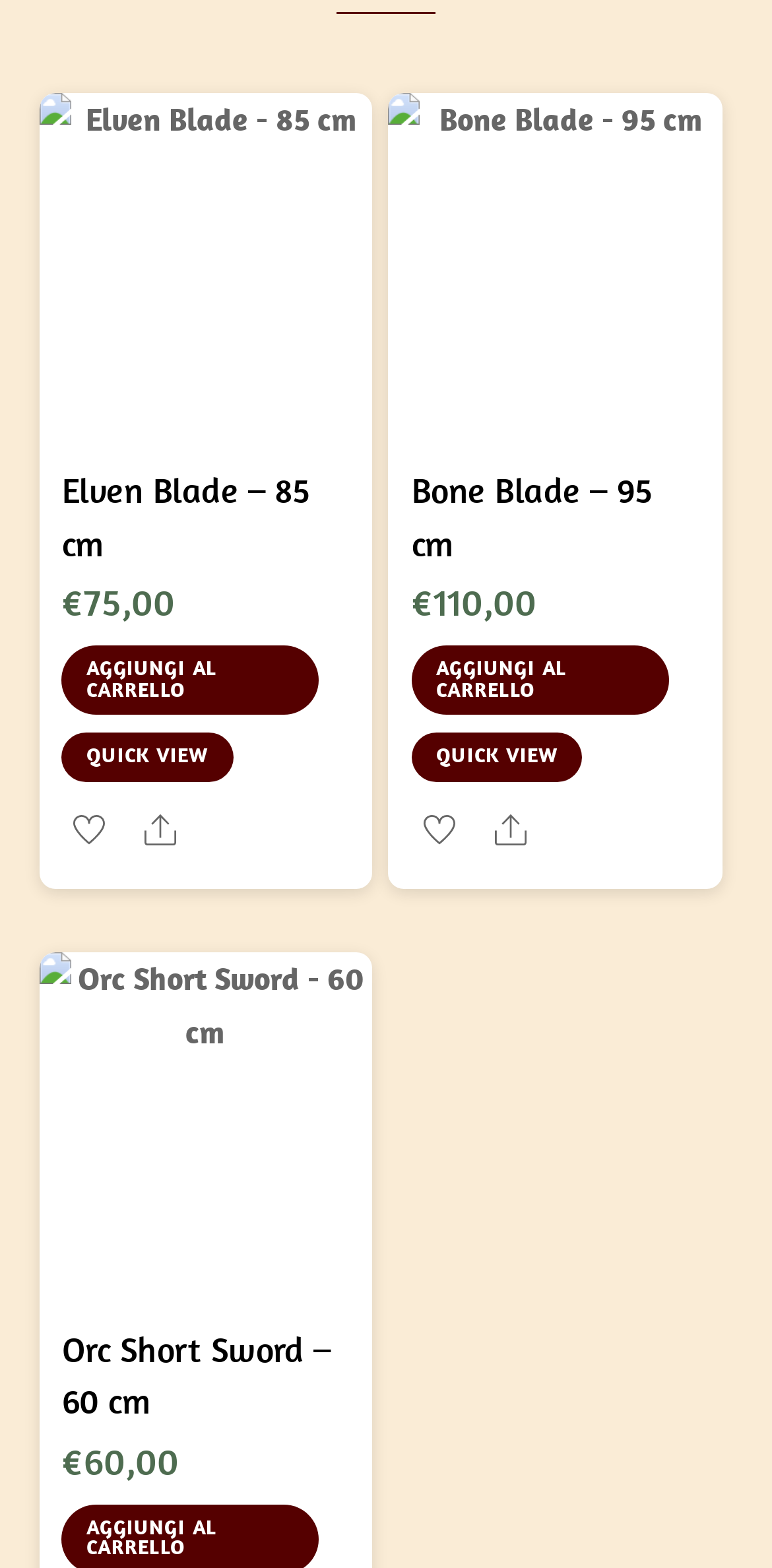Determine the coordinates of the bounding box that should be clicked to complete the instruction: "Add Elven Blade - 85 cm to cart". The coordinates should be represented by four float numbers between 0 and 1: [left, top, right, bottom].

[0.08, 0.412, 0.413, 0.456]